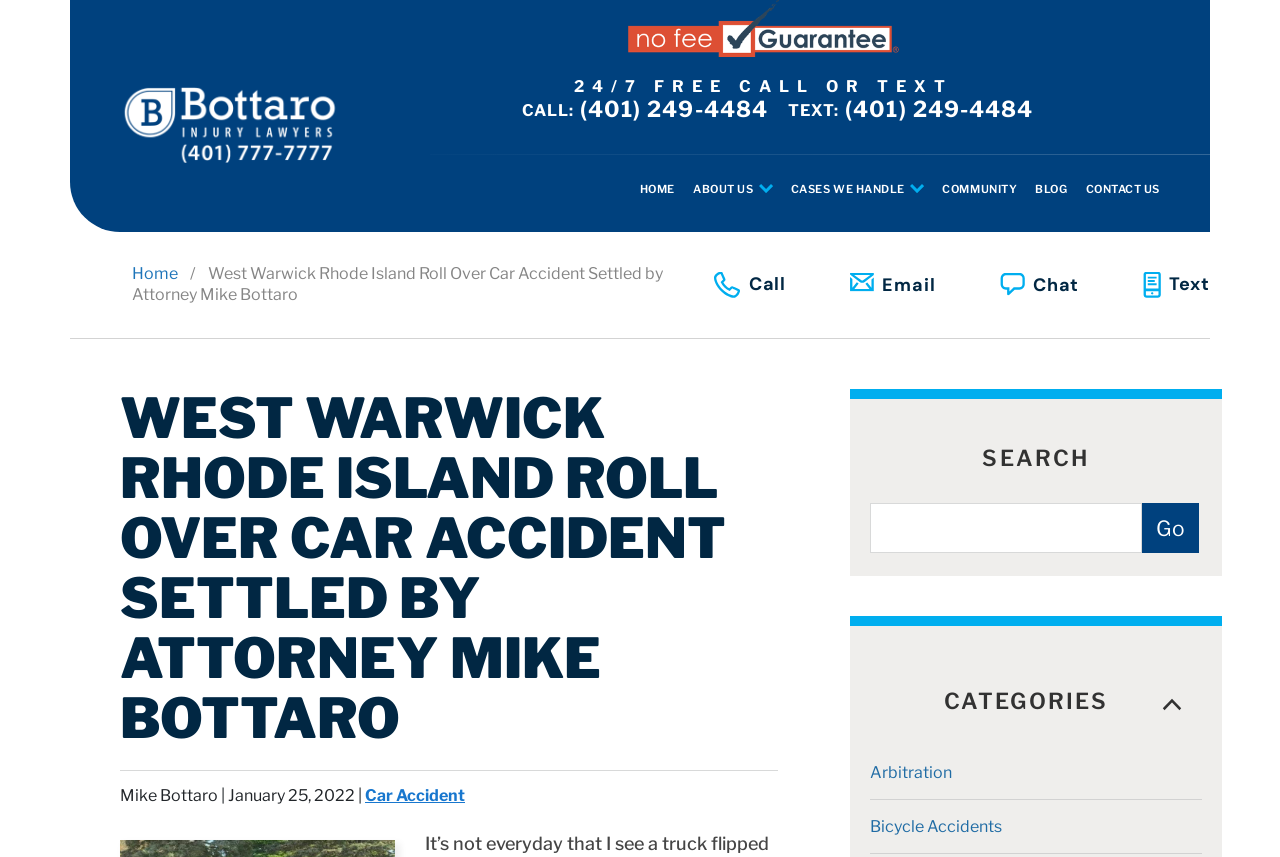Summarize the webpage in an elaborate manner.

The webpage appears to be a personal injury attorney's website, specifically highlighting a successful case settlement in West Warwick, Rhode Island. 

At the top left corner, there is a logo link, accompanied by an image. Next to it, there is an image with the text "No Fee Guarantee". Below these elements, there is a section with a "24/7 FREE CALL OR TEXT" label, followed by two phone links, one for calling and one for texting, with their respective phone numbers and labels. 

The top navigation menu consists of seven links: "HOME", "ABOUT US", "CASES WE HANDLE", "COMMUNITY", "BLOG", and "CONTACT US". 

Below the navigation menu, there is a prominent heading that reads "WEST WARWICK RHODE ISLAND ROLL OVER CAR ACCIDENT SETTLED BY ATTORNEY MIKE BOTTARO". 

Underneath the heading, there is a section with the attorney's name, a timestamp of January 25, 2022, and a link to "Car Accident". 

On the right side of the page, there is a search bar with a "SEARCH" label, a textbox, and a "Go" button. Below the search bar, there is an expanded "CATEGORIES" button that controls a dropdown menu with links to various categories, including "Arbitration" and "Bicycle Accidents".